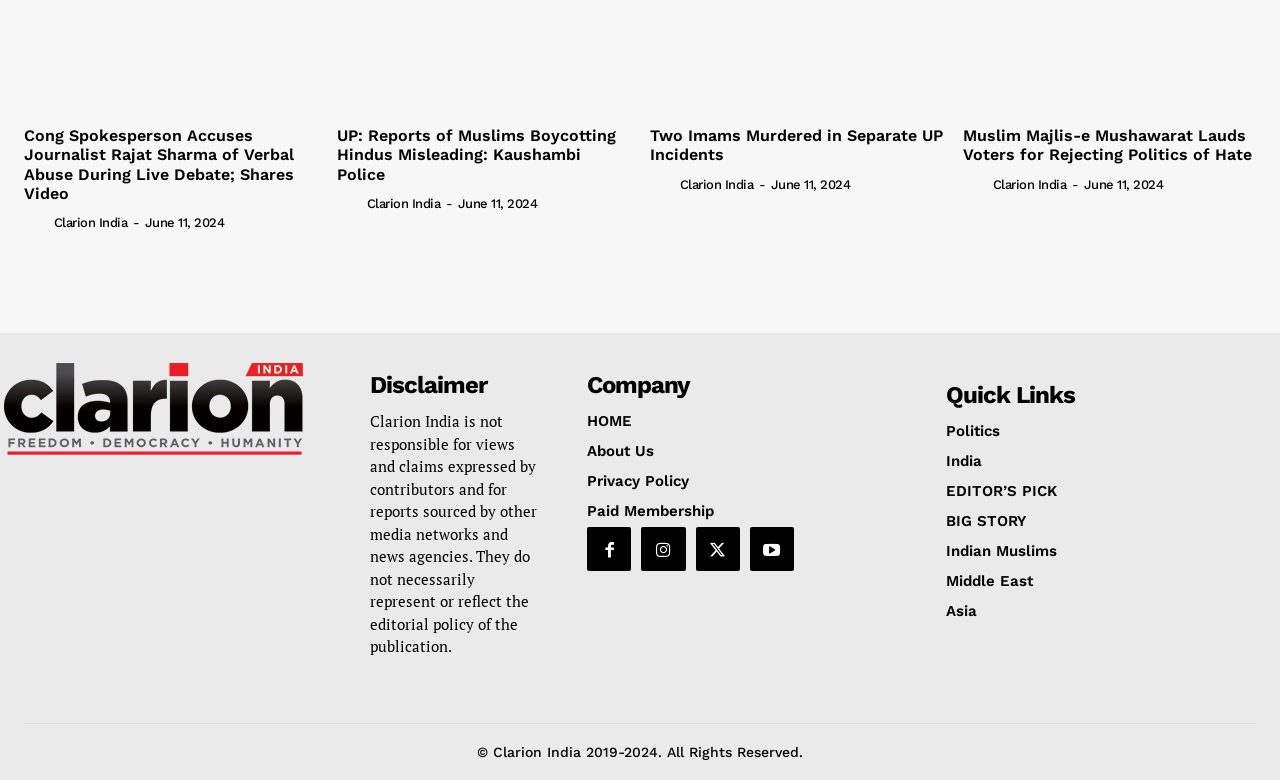Please specify the coordinates of the bounding box for the element that should be clicked to carry out this instruction: "View the 'Clarion India' logo". The coordinates must be four float numbers between 0 and 1, formatted as [left, top, right, bottom].

[0.003, 0.465, 0.251, 0.583]